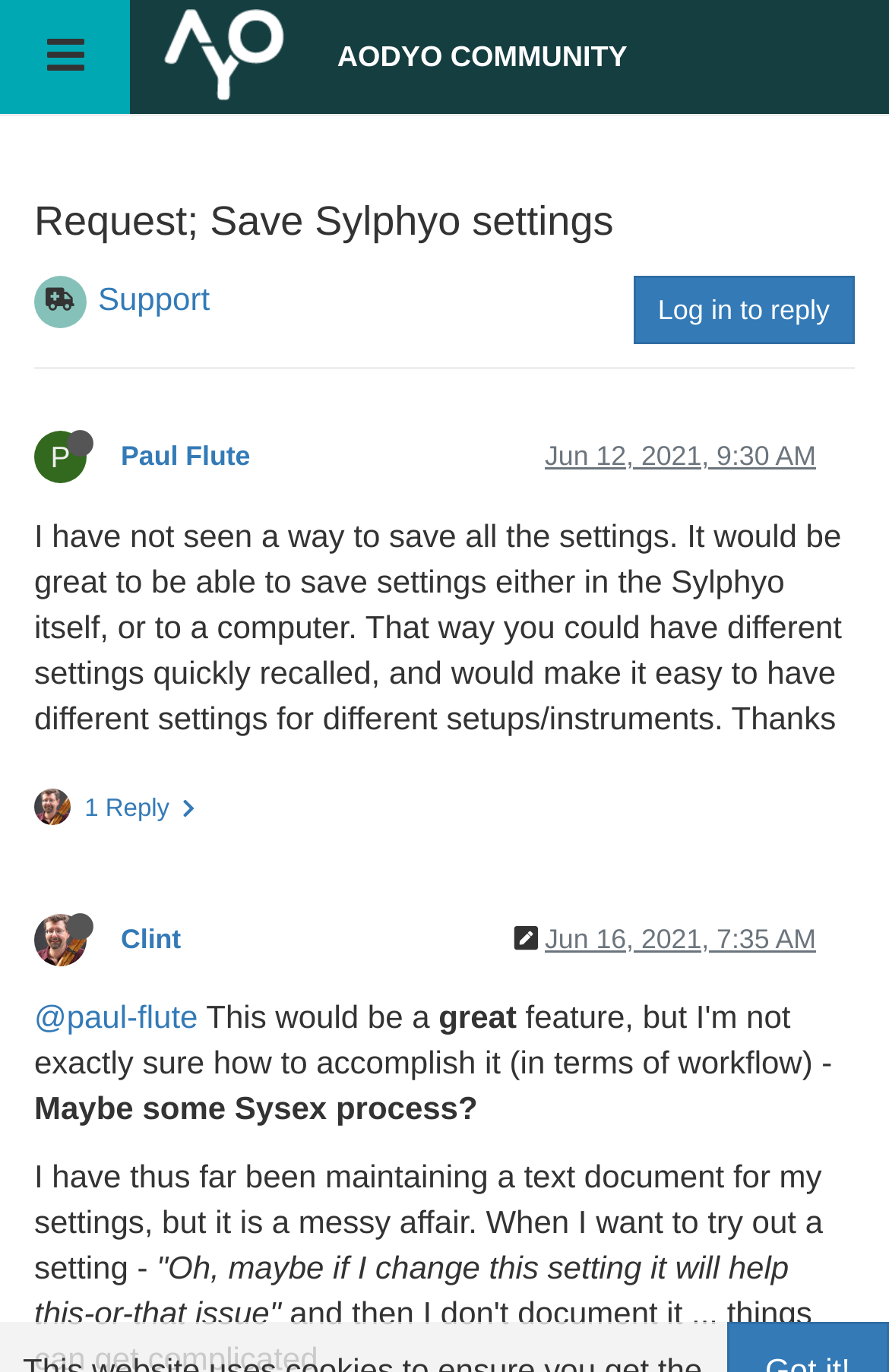Indicate the bounding box coordinates of the element that must be clicked to execute the instruction: "Log in to reply". The coordinates should be given as four float numbers between 0 and 1, i.e., [left, top, right, bottom].

[0.712, 0.201, 0.962, 0.251]